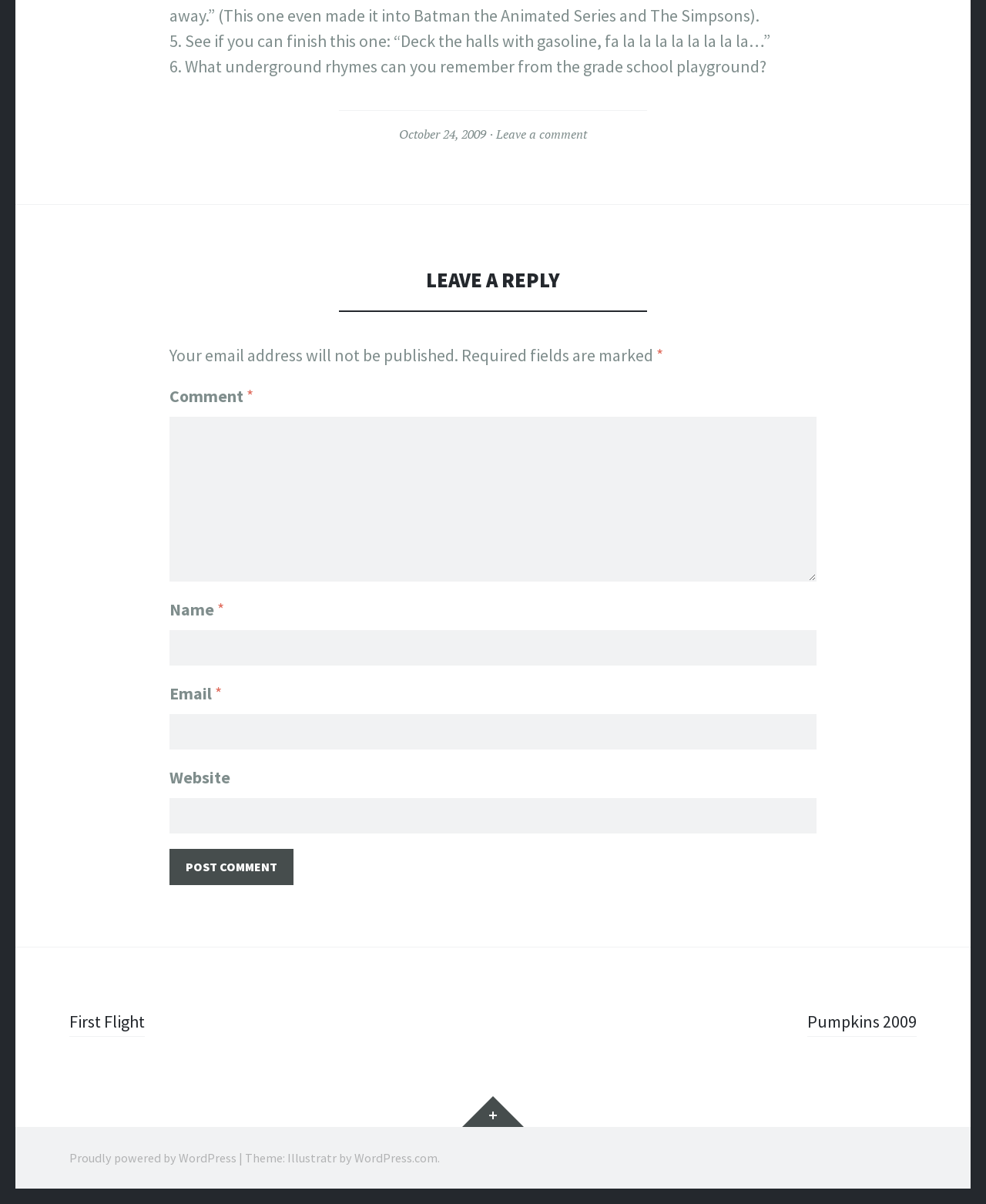Please locate the bounding box coordinates for the element that should be clicked to achieve the following instruction: "Click the MERCH link". Ensure the coordinates are given as four float numbers between 0 and 1, i.e., [left, top, right, bottom].

None